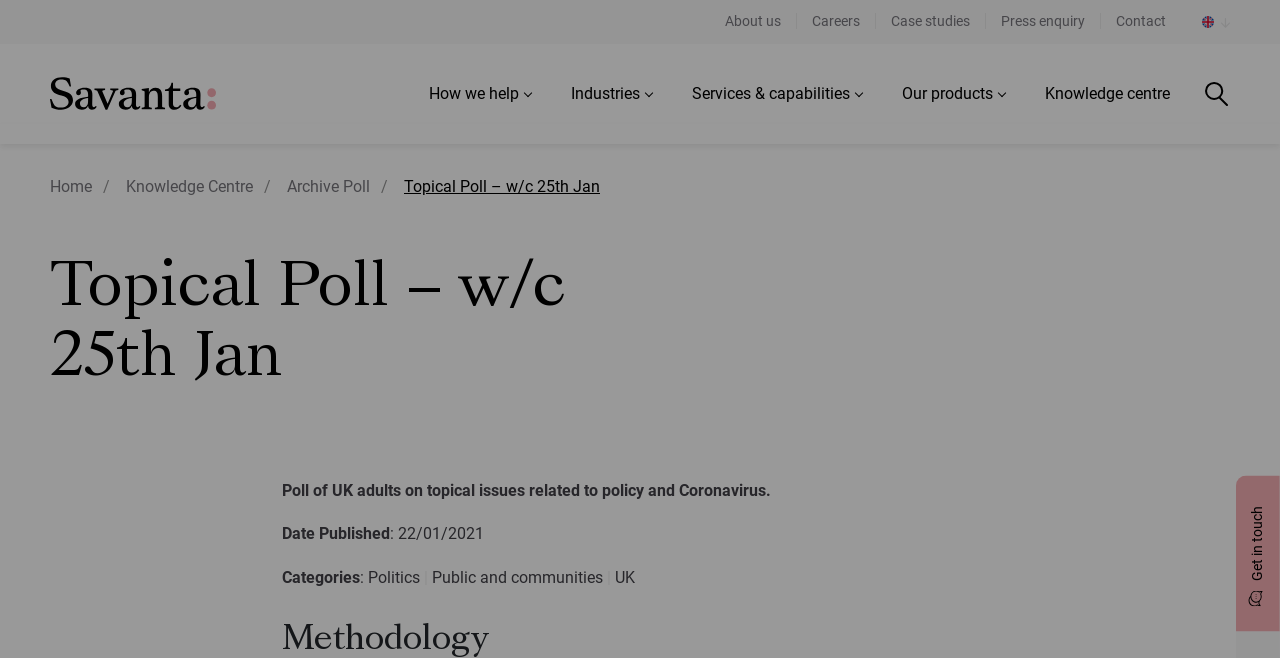Please give the bounding box coordinates of the area that should be clicked to fulfill the following instruction: "Get in touch". The coordinates should be in the format of four float numbers from 0 to 1, i.e., [left, top, right, bottom].

[0.966, 0.723, 1.0, 0.96]